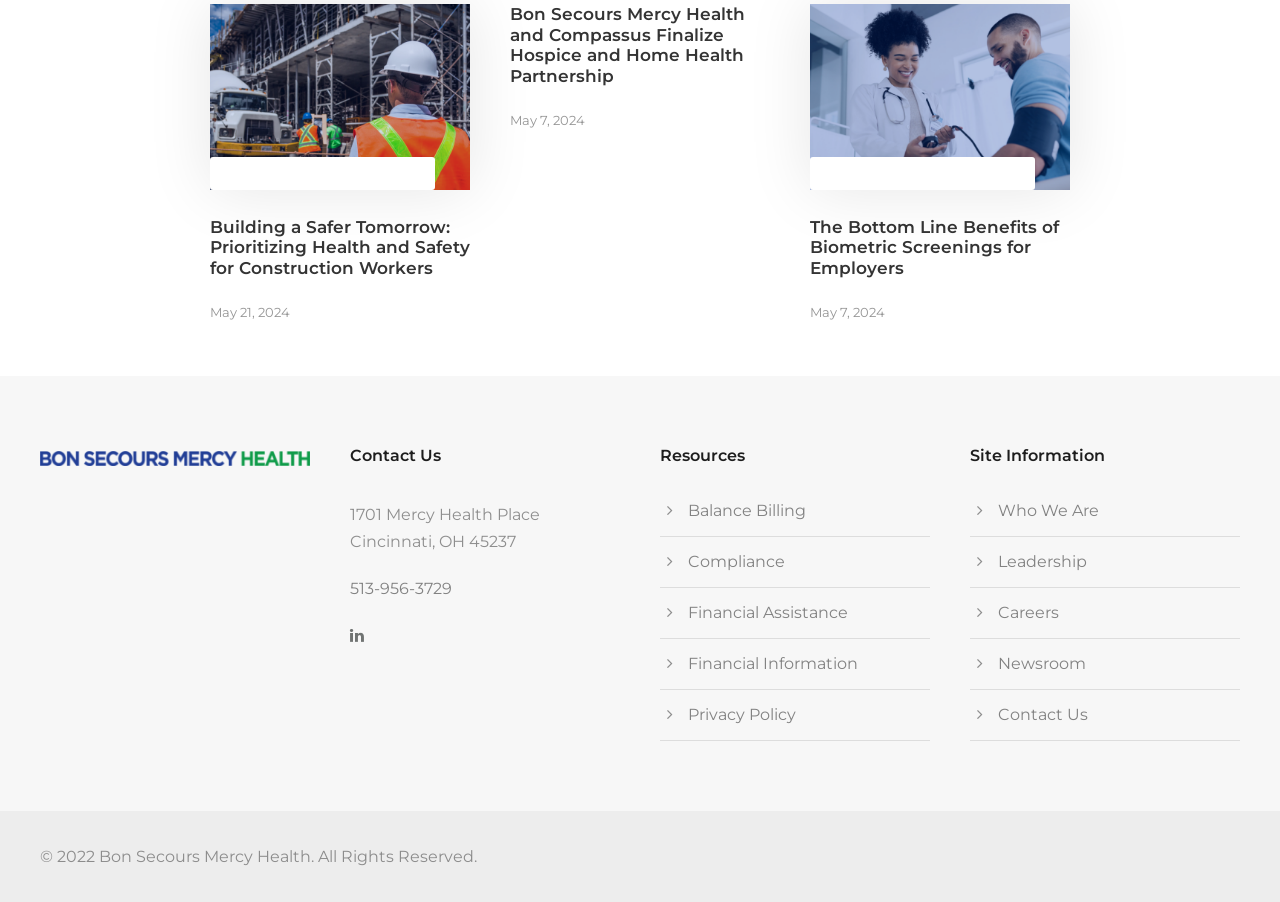Answer the question using only one word or a concise phrase: What is the phone number of Bon Secours Mercy Health?

513-956-3729